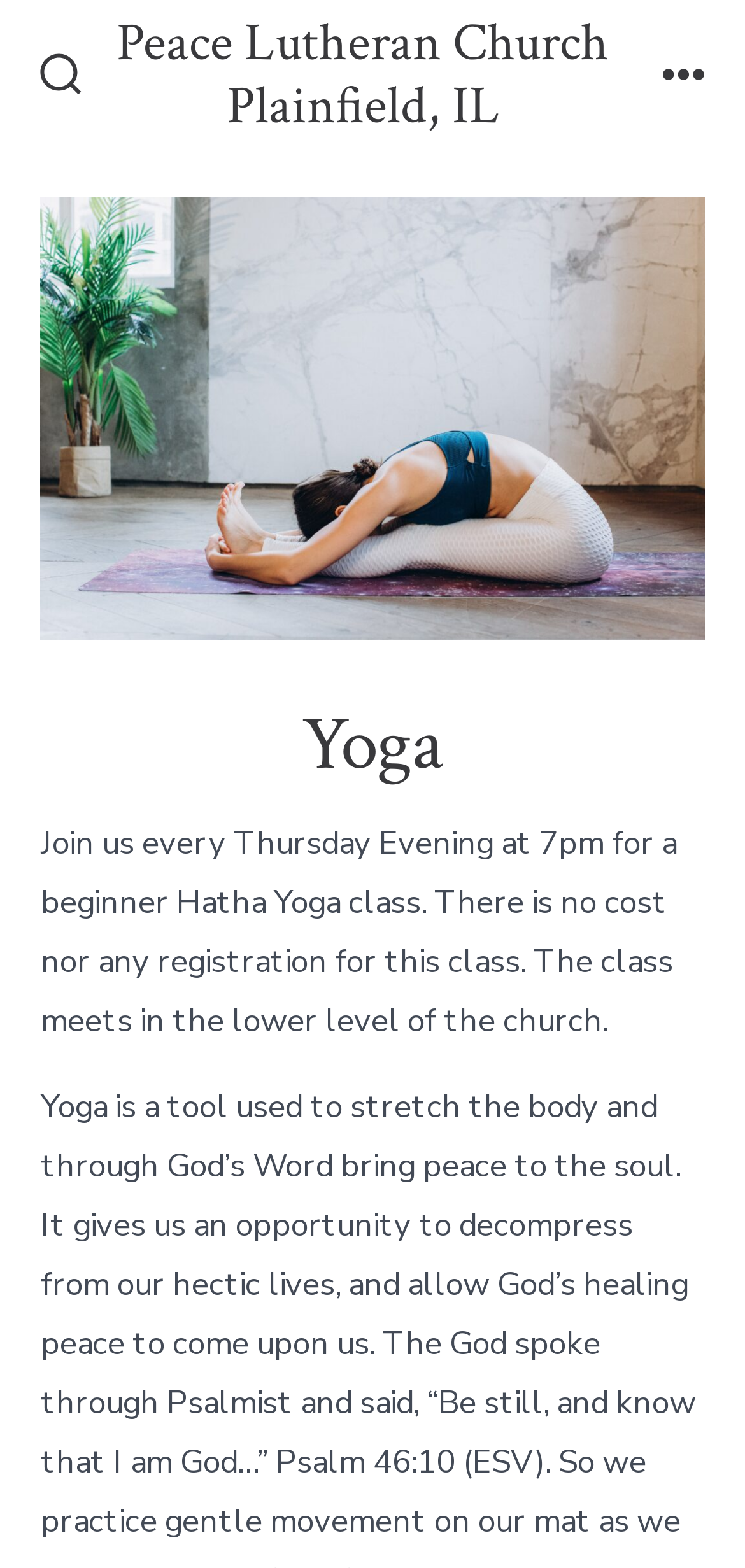Identify the bounding box of the UI element that matches this description: "Search Toggle".

[0.024, 0.019, 0.141, 0.08]